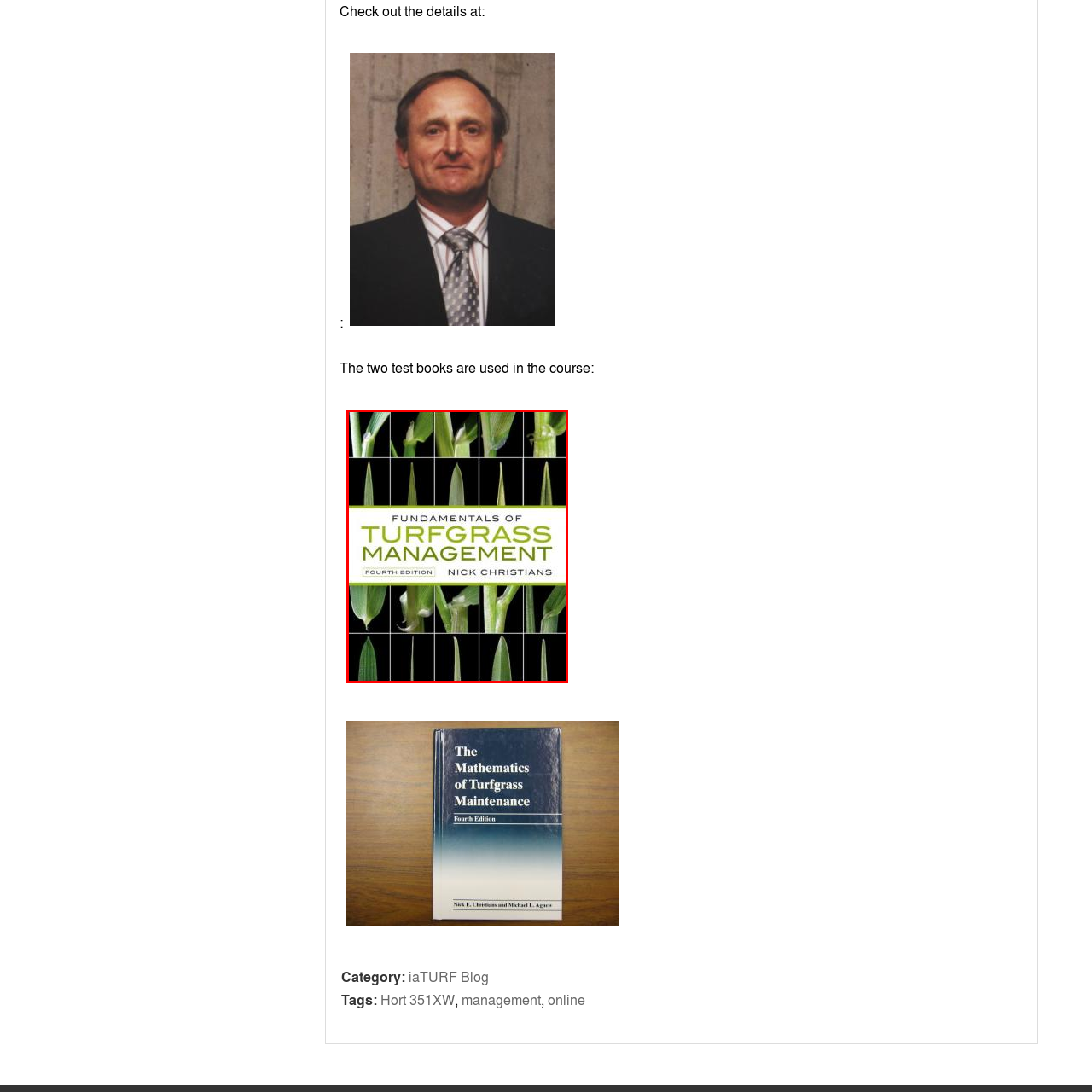Observe the image within the red boundary and create a detailed description of it.

The image showcases the cover of "Fundamentals of Turfgrass Management" by Nick Christians, Fourth Edition. The design features a neat grid layout with multiple close-up images of grass blades, highlighting the intricate textures and structures of turfgrass. The title is prominently displayed in bold letters, with "FUNDAMENTALS OF" in white and "TURFGRASS MANAGEMENT" in a striking green, making it visually appealing and informative. This cover emphasizes the educational focus of the book, suggesting it serves as a comprehensive resource for understanding turfgrass care and management.